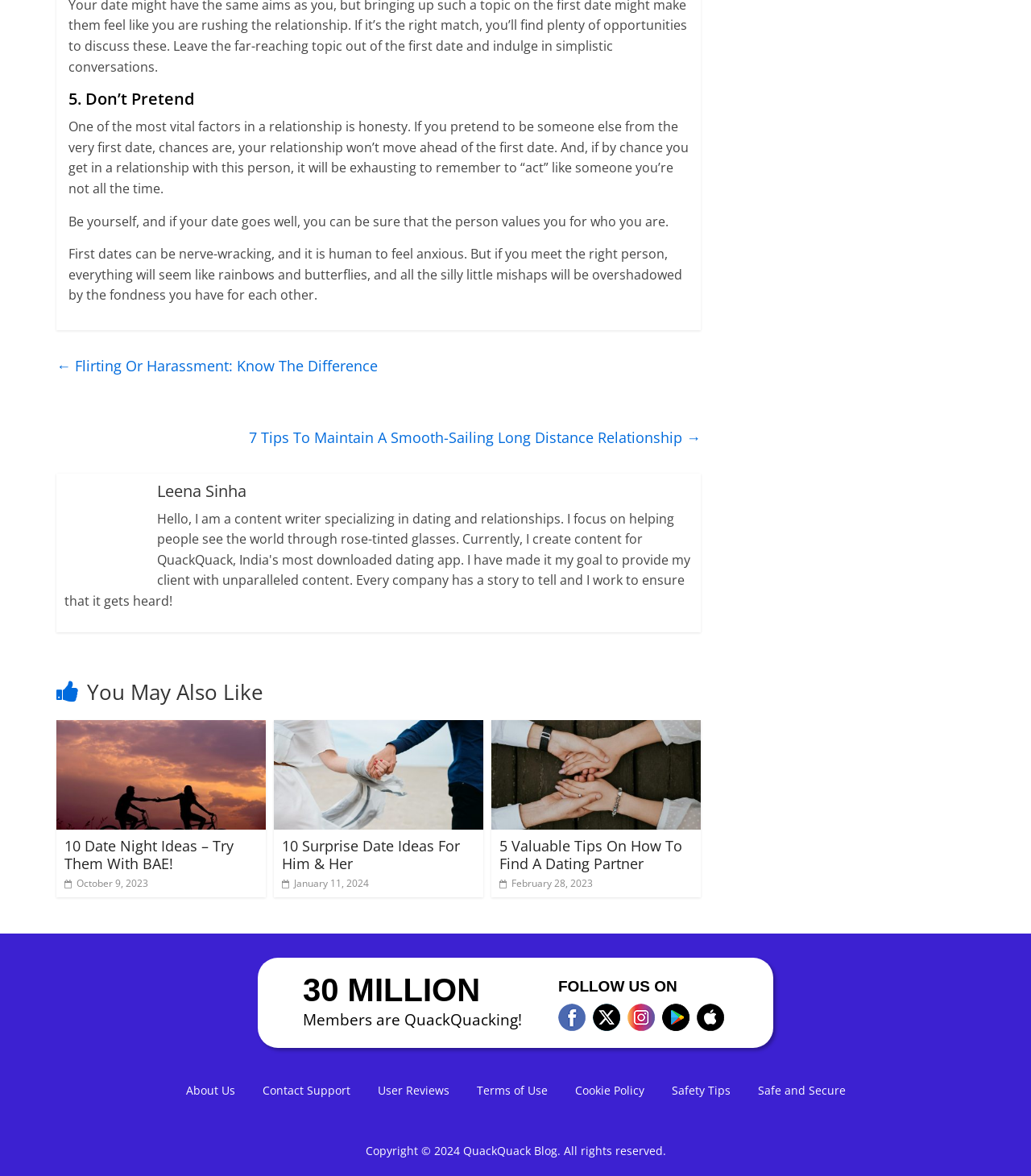Please identify the bounding box coordinates of the element I need to click to follow this instruction: "Check the date 'October 9, 2023'".

[0.062, 0.745, 0.144, 0.757]